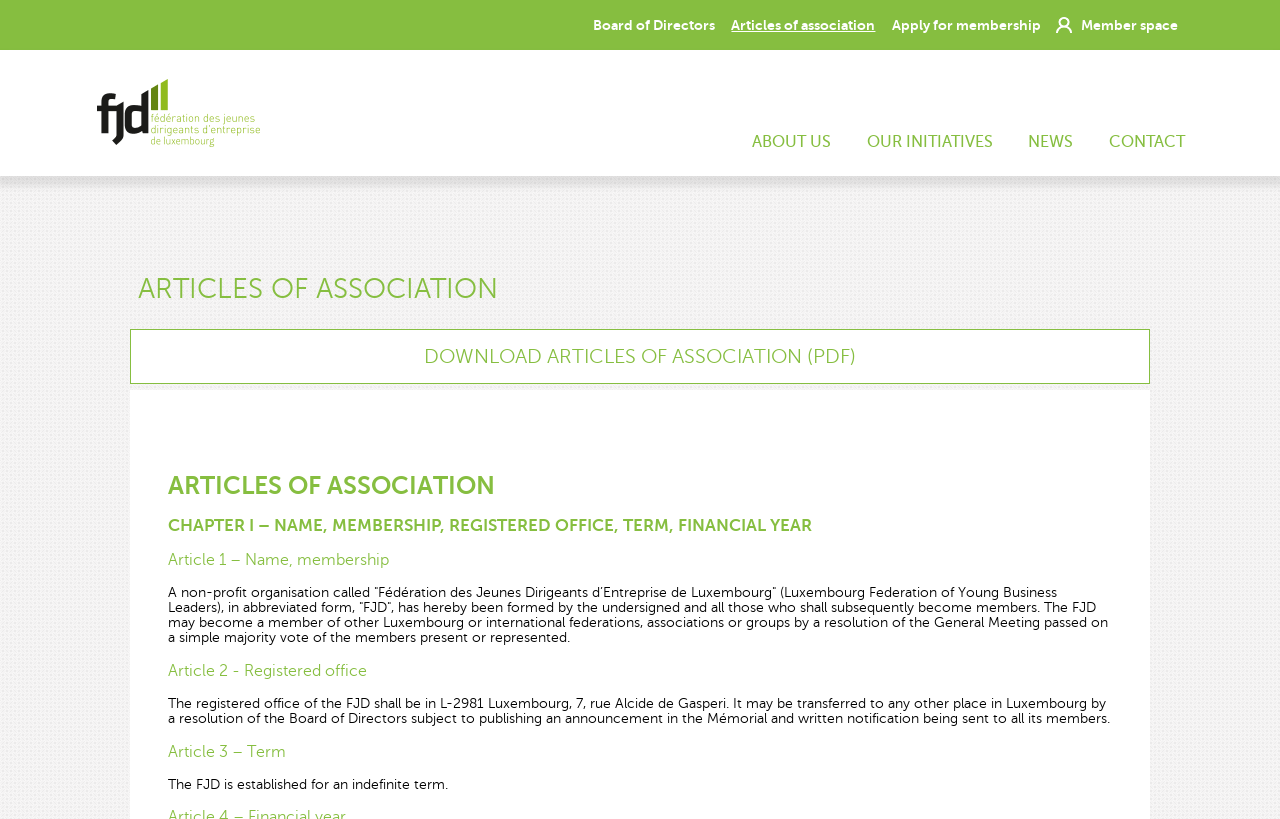Respond concisely with one word or phrase to the following query:
What can the FJD become a member of?

Other Luxembourg or international federations, associations or groups